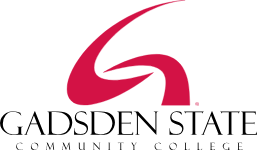Offer a thorough description of the image.

The image displays the logo of Gadsden State Community College, featuring a stylized, swooping red graphic element above the institution's name. The name "Gadsden State" is prominently displayed in bold, capitalized letters in black, while "Community College" is presented in a smaller, lowercase font. This logo represents the college's commitment to providing education and training for students, equipping them for various career paths and opportunities. Gadsden State Community College is known for its diverse academic programs and dedication to serving the community.